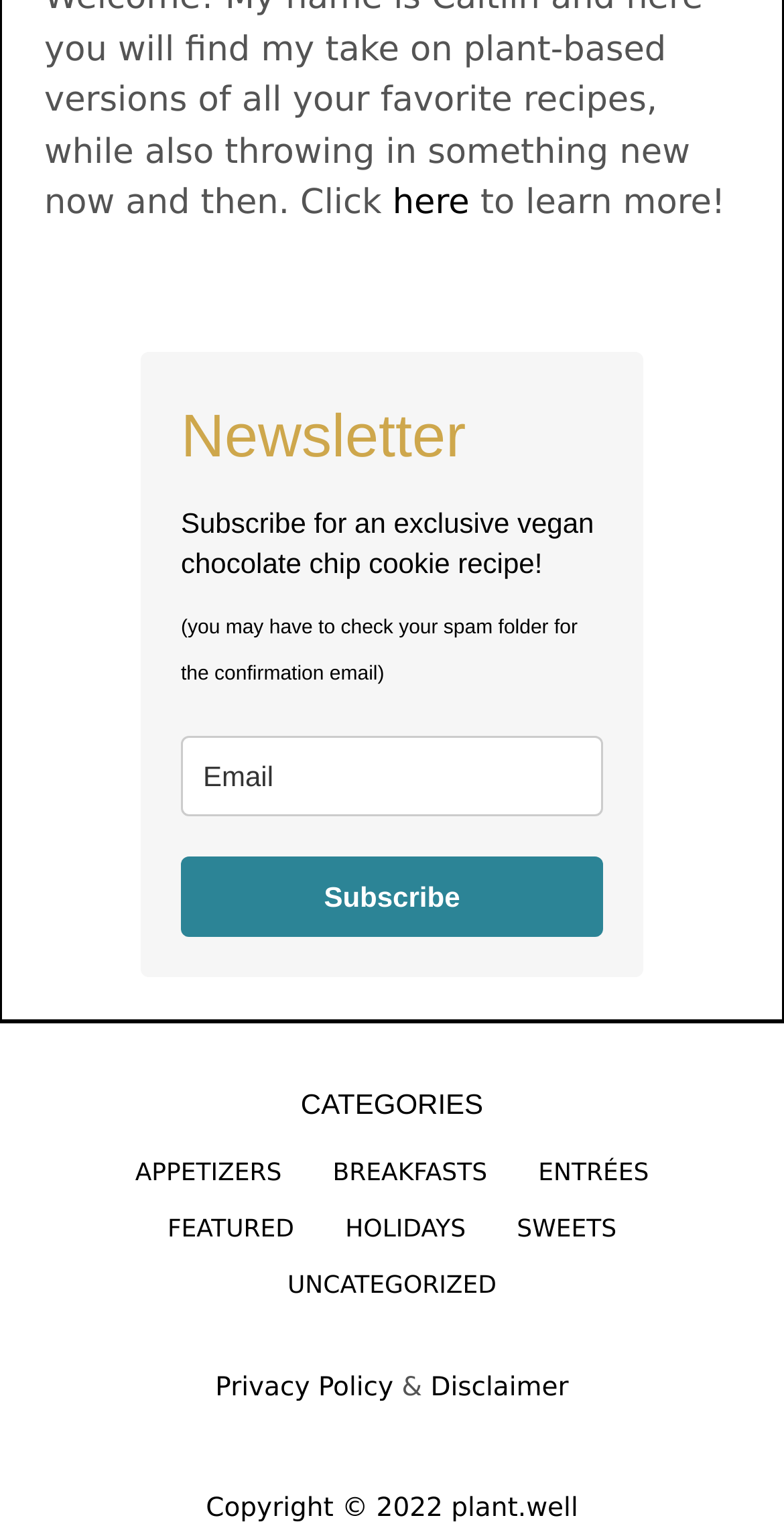How many links are there in the footer section?
Provide a detailed answer to the question using information from the image.

The footer section contains three links: 'Privacy Policy', '&' (which is likely a separator), and 'Disclaimer'.